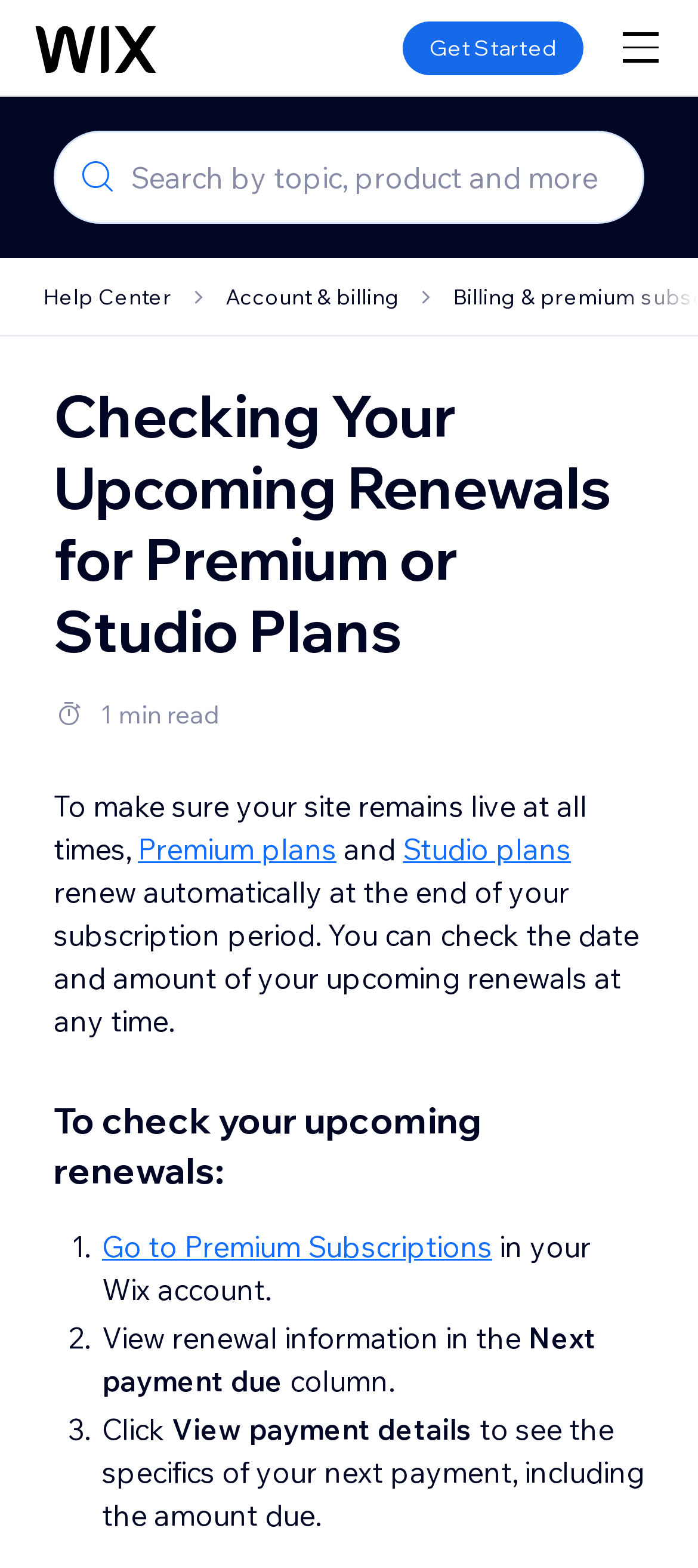Please mark the clickable region by giving the bounding box coordinates needed to complete this instruction: "Search by topic, product and more".

[0.172, 0.085, 0.89, 0.142]